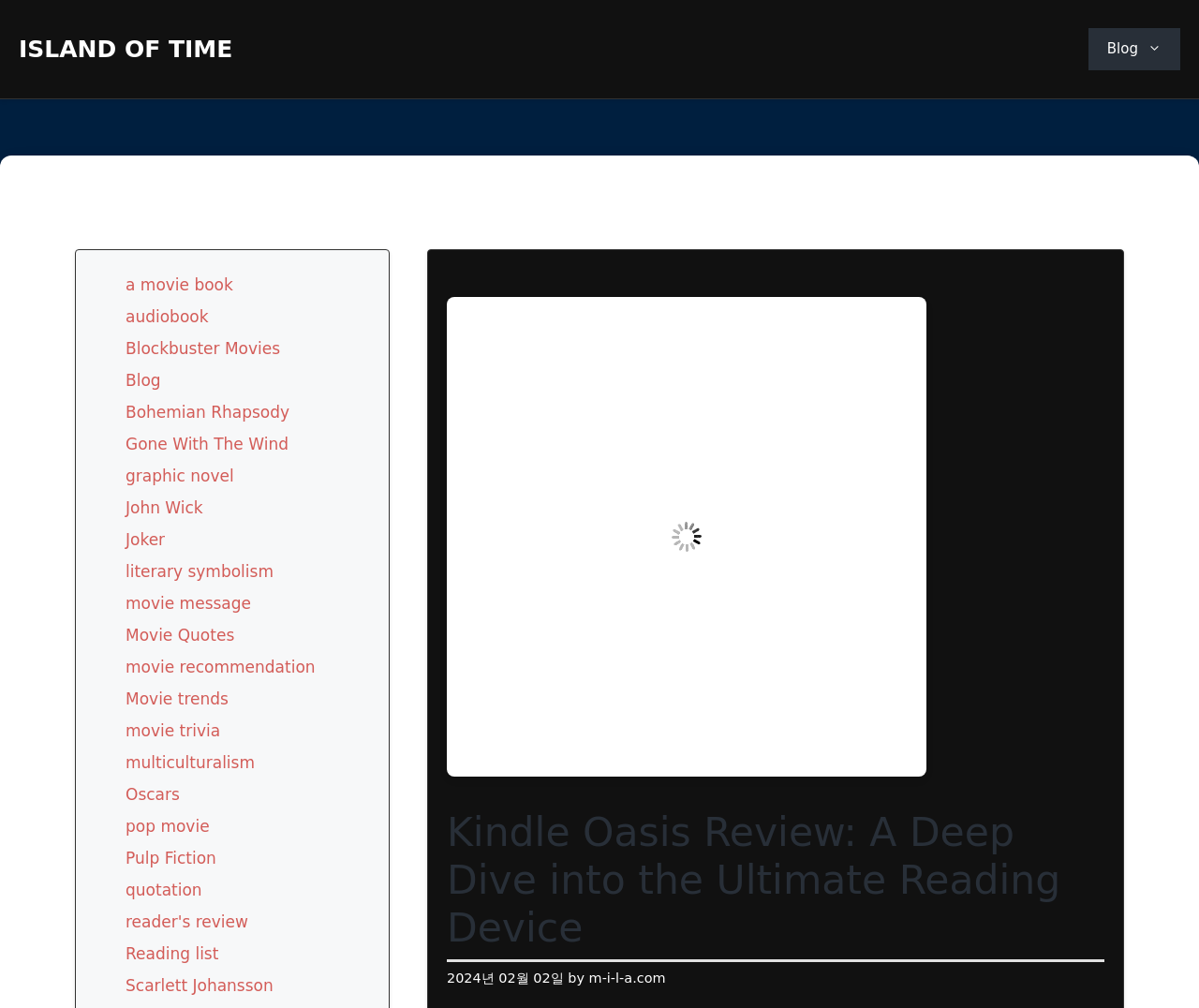Locate the bounding box coordinates of the element's region that should be clicked to carry out the following instruction: "Visit the 'ISLAND OF TIME' page". The coordinates need to be four float numbers between 0 and 1, i.e., [left, top, right, bottom].

[0.016, 0.035, 0.194, 0.062]